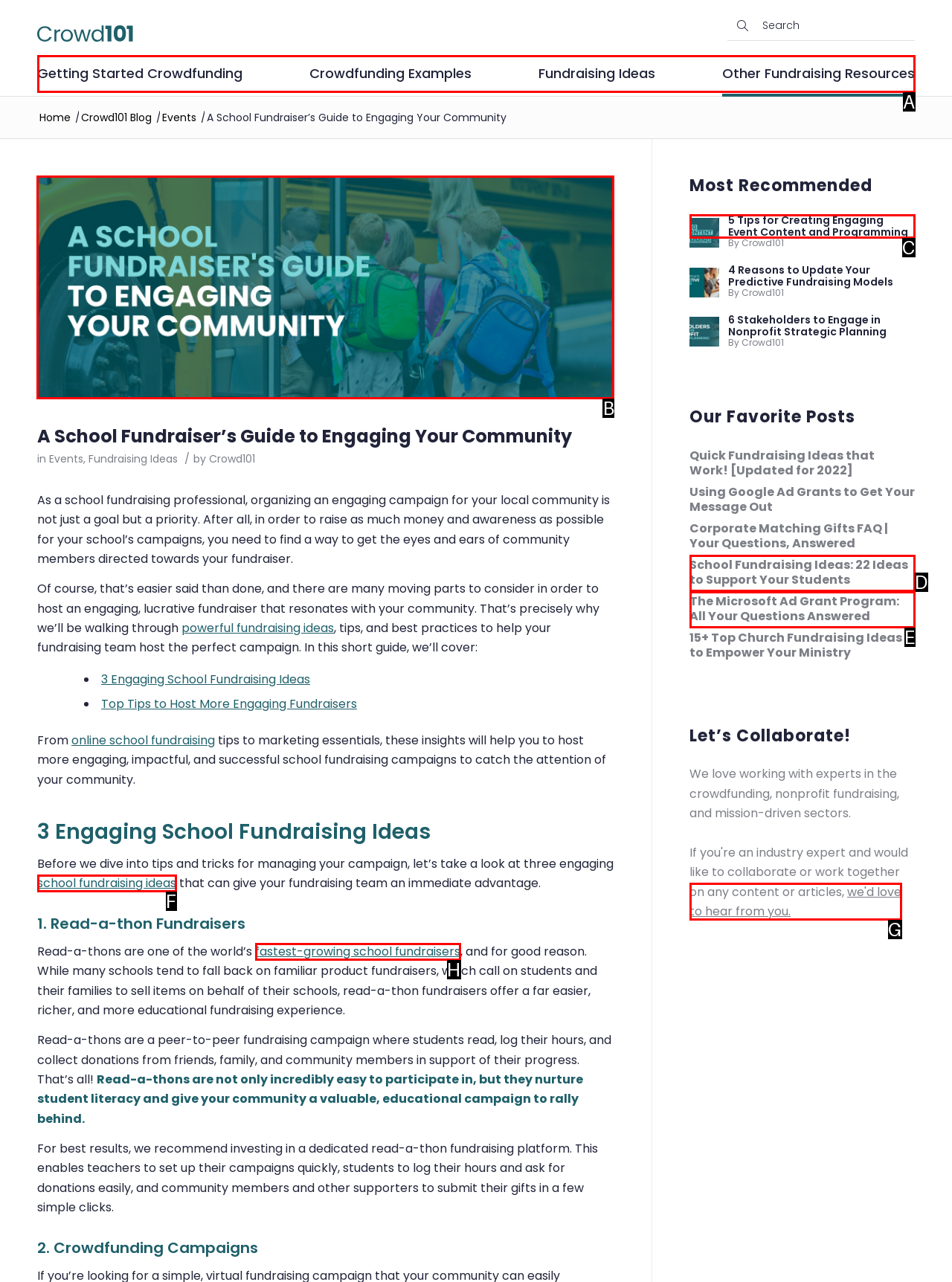Point out the specific HTML element to click to complete this task: Read the article 'A School Fundraiser’s Guide to Engaging Your Community' Reply with the letter of the chosen option.

B